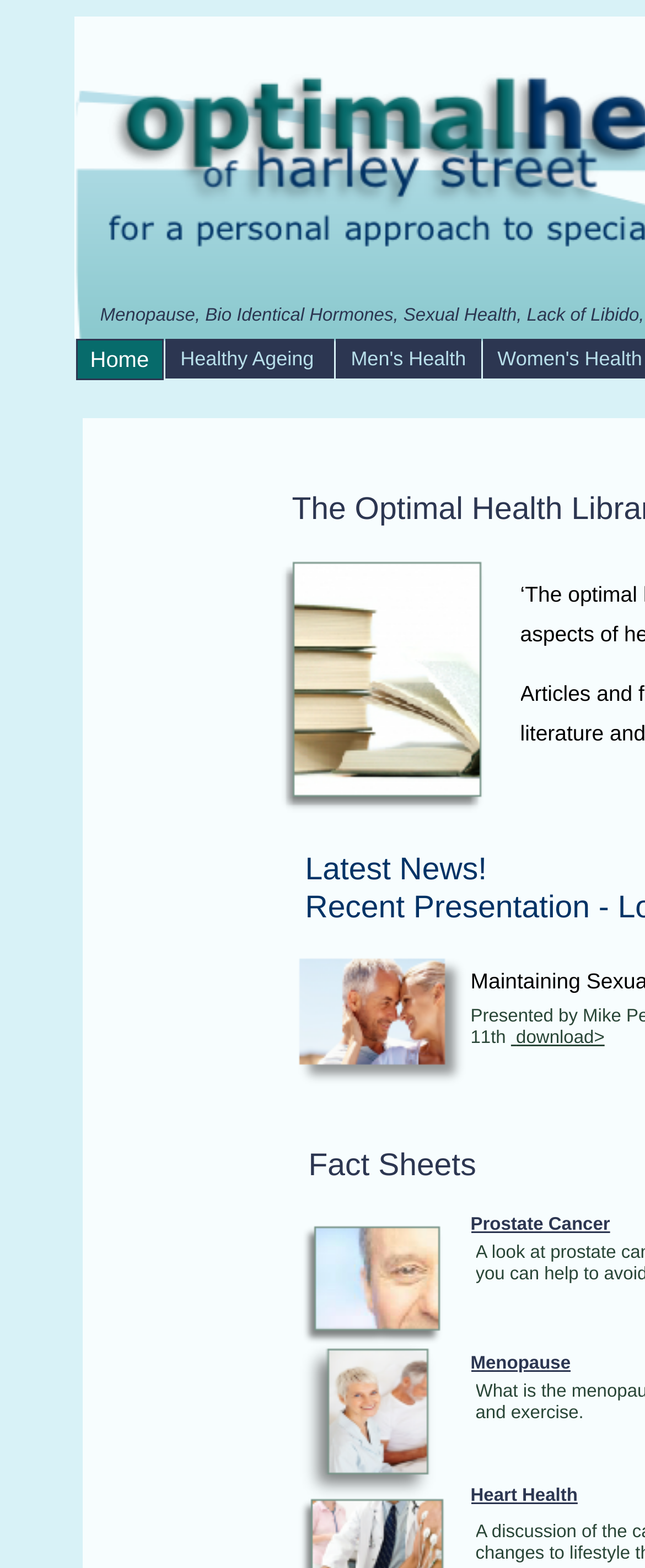Please locate the bounding box coordinates for the element that should be clicked to achieve the following instruction: "check latest news". Ensure the coordinates are given as four float numbers between 0 and 1, i.e., [left, top, right, bottom].

[0.473, 0.544, 0.755, 0.566]